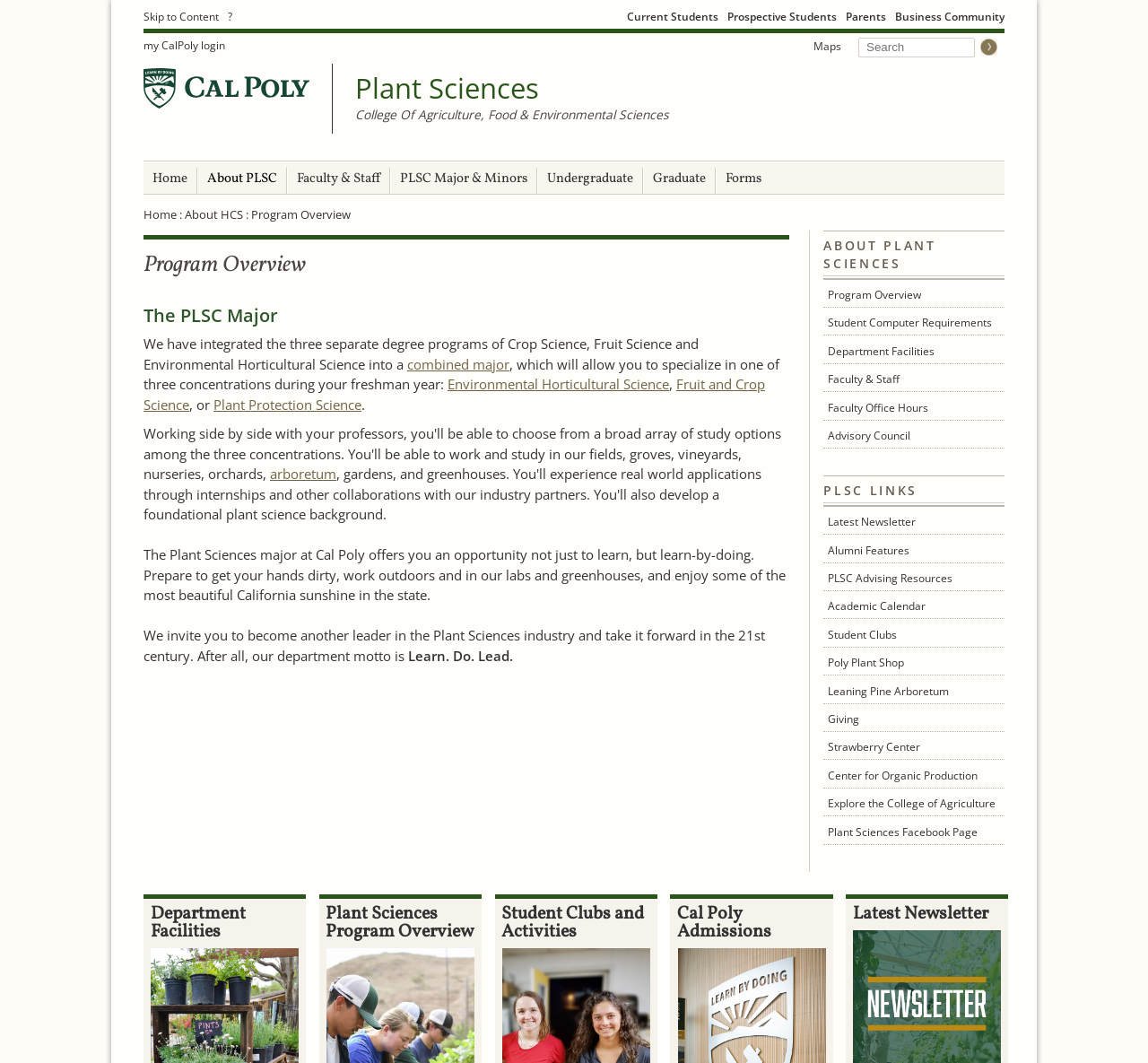Specify the bounding box coordinates (top-left x, top-left y, bottom-right x, bottom-right y) of the UI element in the screenshot that matches this description: Fruit and Crop Science

[0.125, 0.353, 0.666, 0.389]